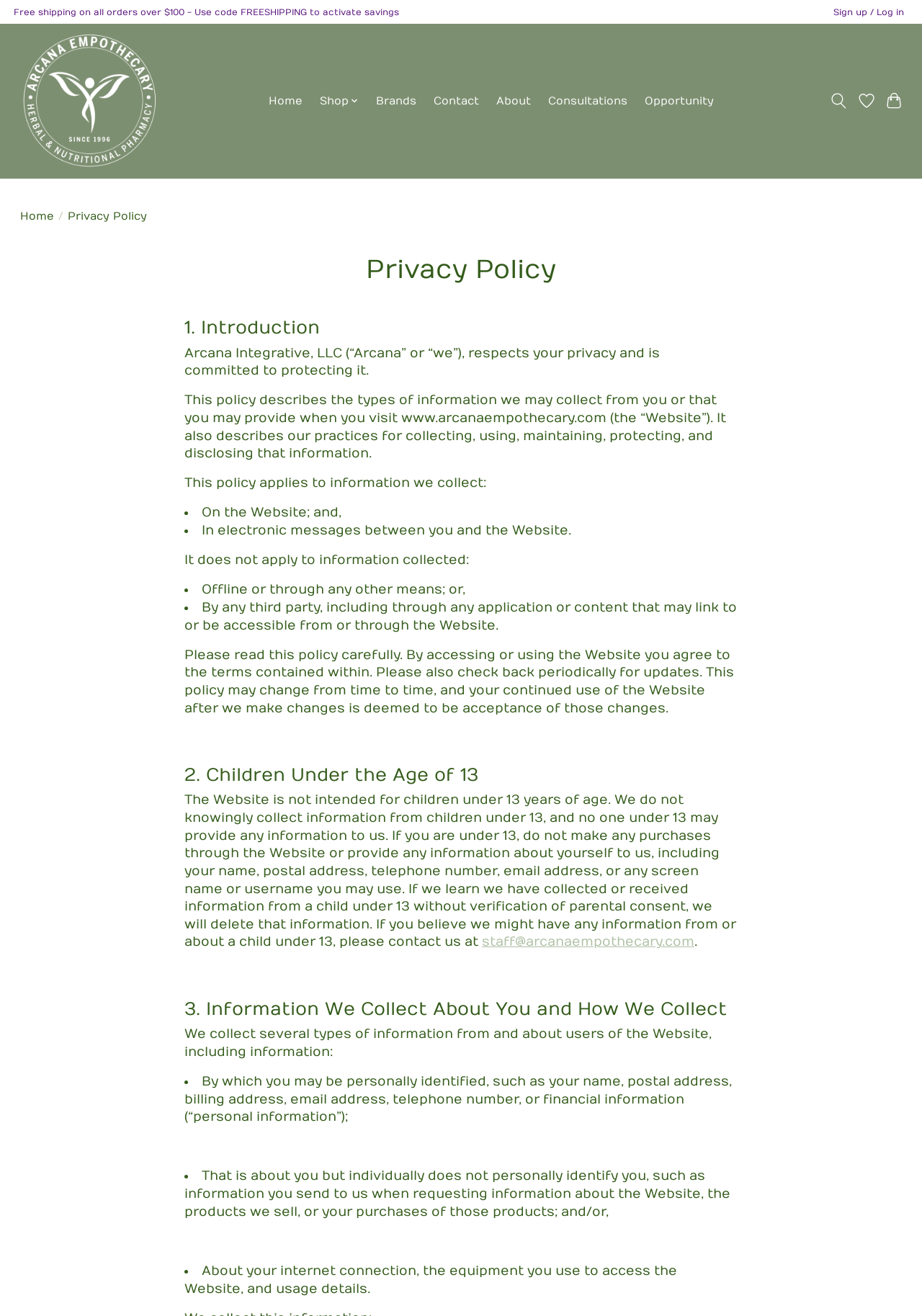Indicate the bounding box coordinates of the clickable region to achieve the following instruction: "Go to wishlist."

[0.928, 0.067, 0.951, 0.087]